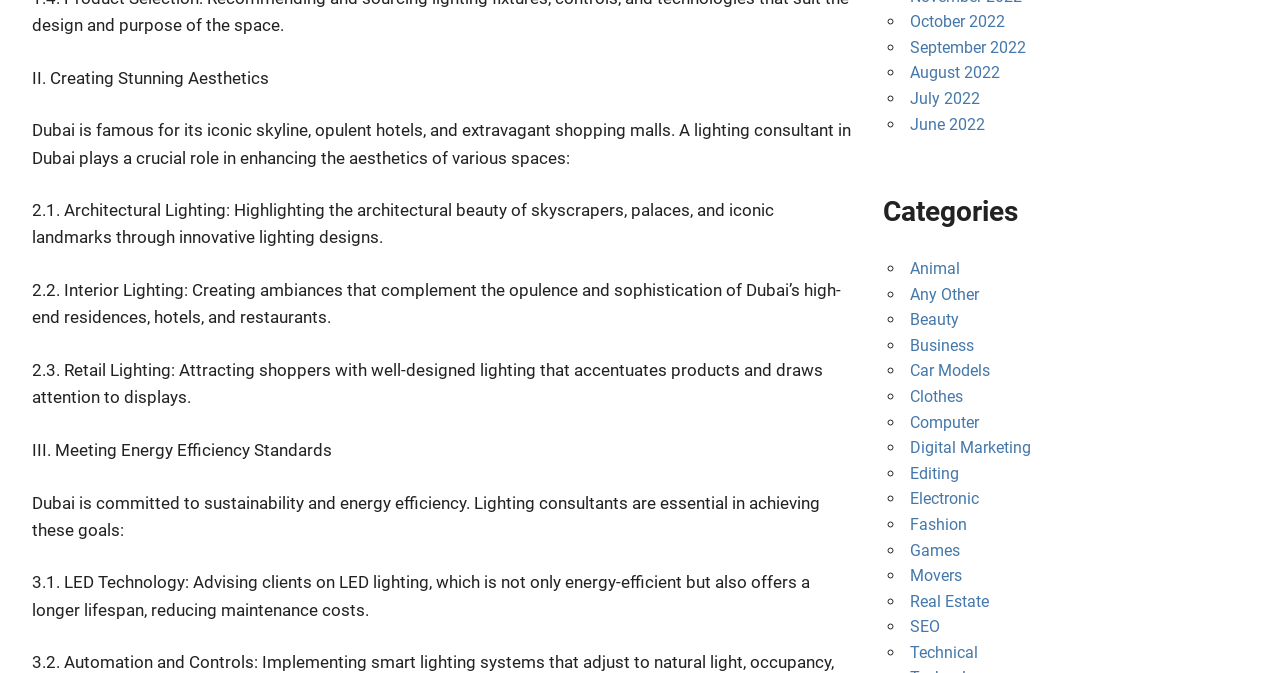Give a succinct answer to this question in a single word or phrase: 
What are the categories listed on the webpage?

Various categories including Animal, Beauty, Business, etc.